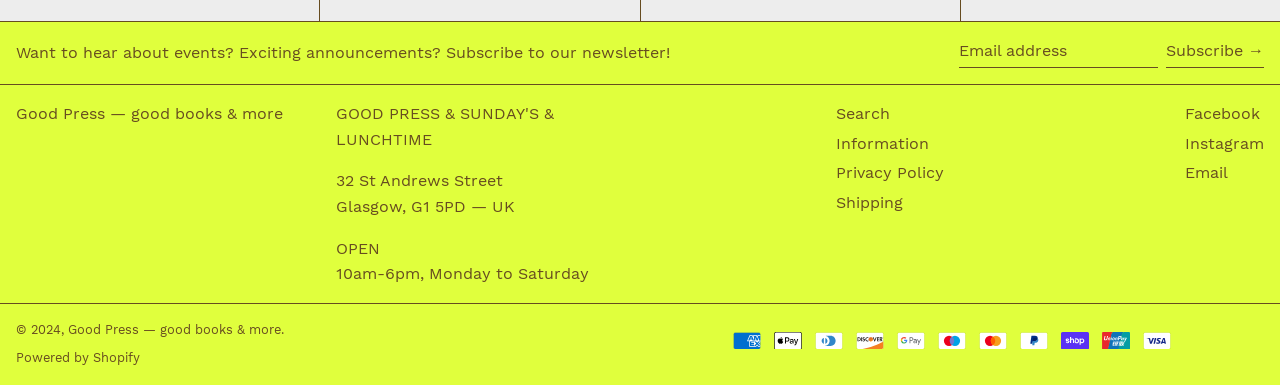What is the email address input field for?
Provide a short answer using one word or a brief phrase based on the image.

Subscribe to newsletter